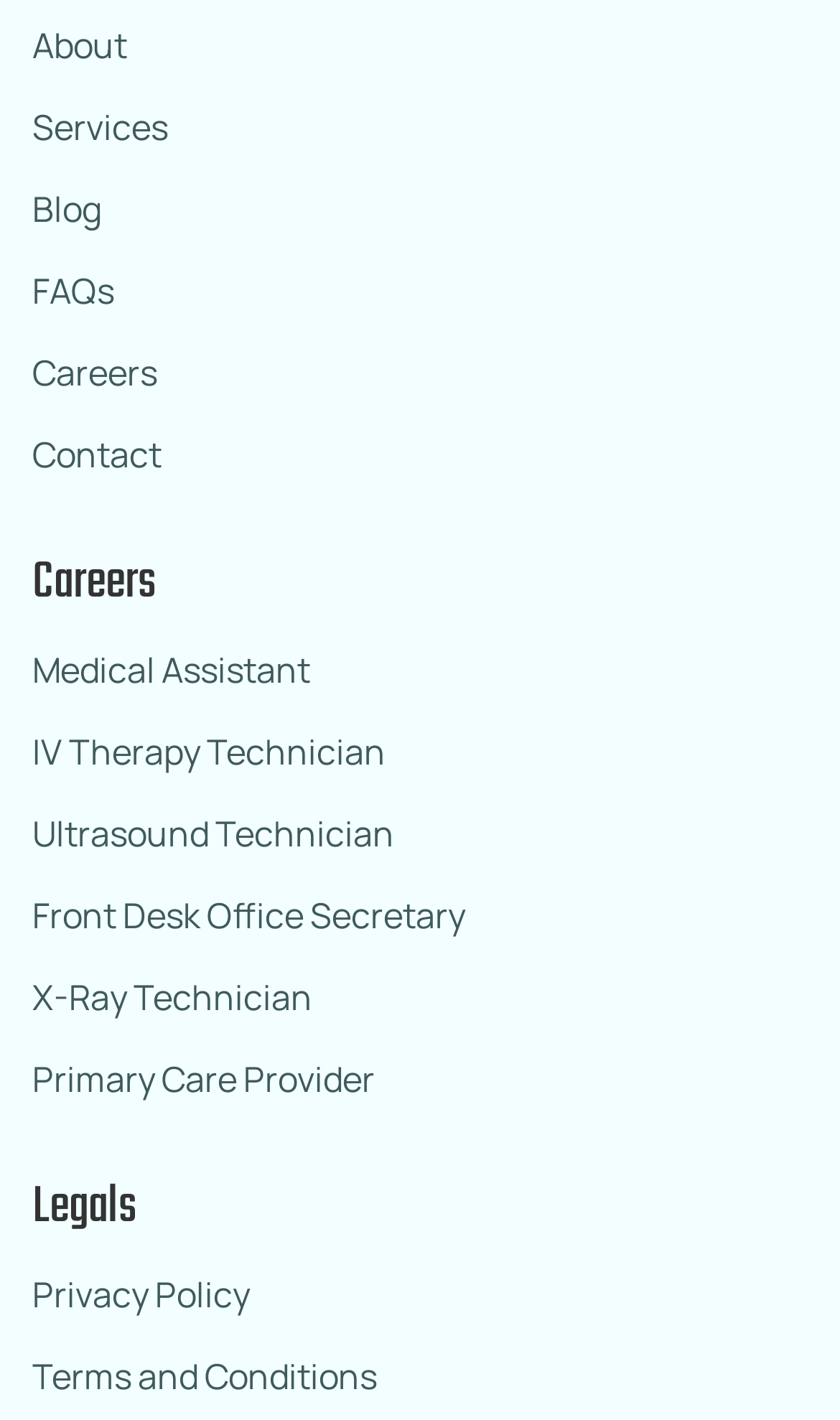Identify the bounding box coordinates of the section to be clicked to complete the task described by the following instruction: "view Careers". The coordinates should be four float numbers between 0 and 1, formatted as [left, top, right, bottom].

[0.038, 0.387, 0.962, 0.435]